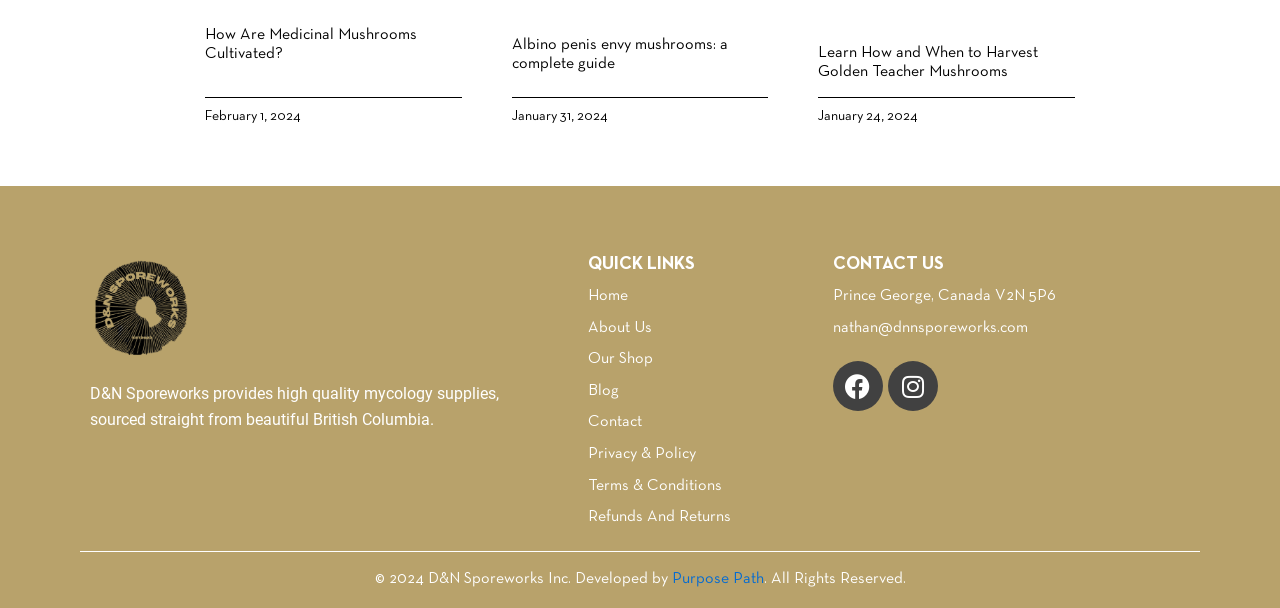Given the content of the image, can you provide a detailed answer to the question?
What is the name of the company?

I found the company name by looking at the top-left corner of the webpage, where it says 'D&N SporeWorks' with an image next to it. This is likely the company logo and name.